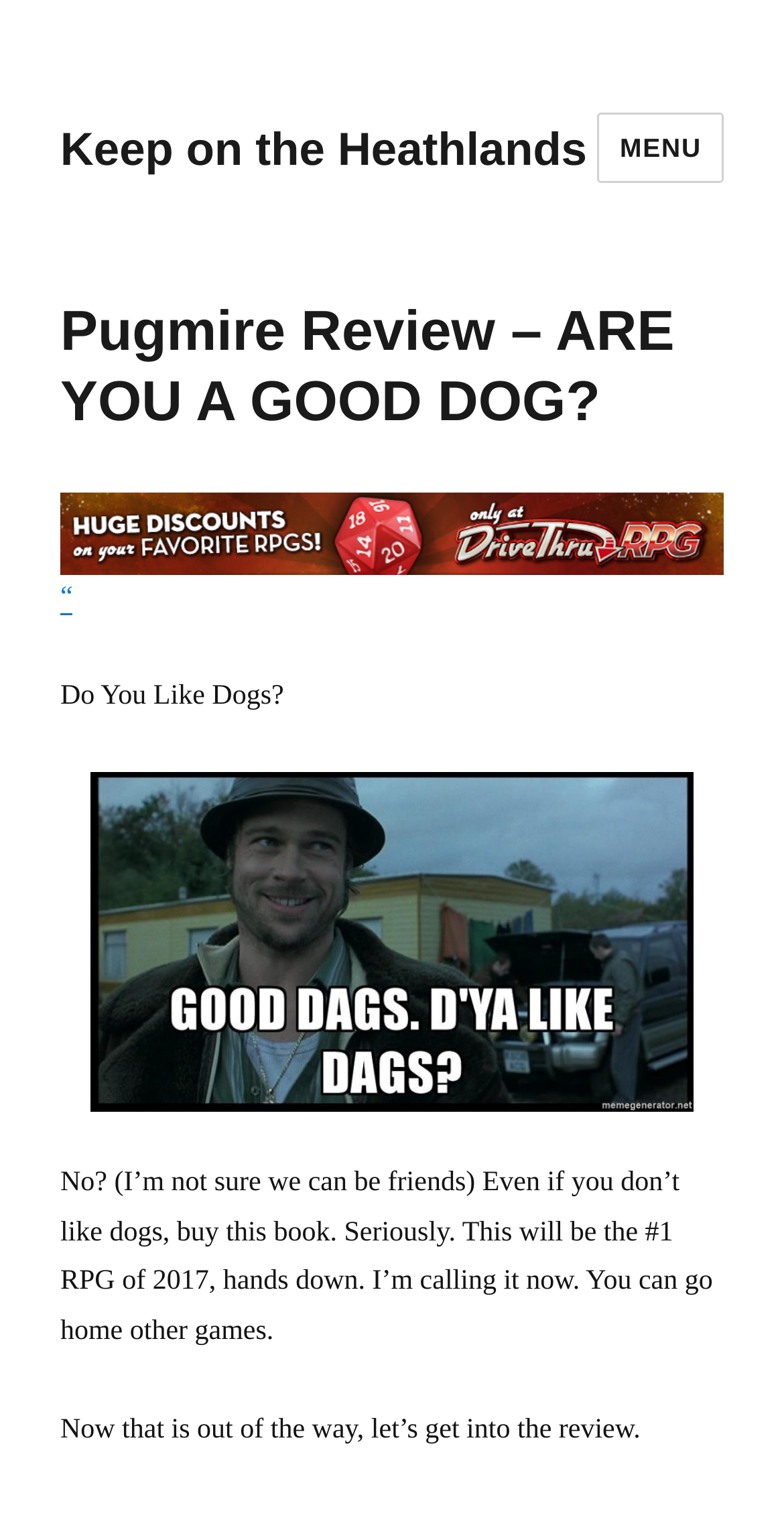Predict the bounding box coordinates of the UI element that matches this description: "Keep on the Heathlands". The coordinates should be in the format [left, top, right, bottom] with each value between 0 and 1.

[0.077, 0.079, 0.749, 0.113]